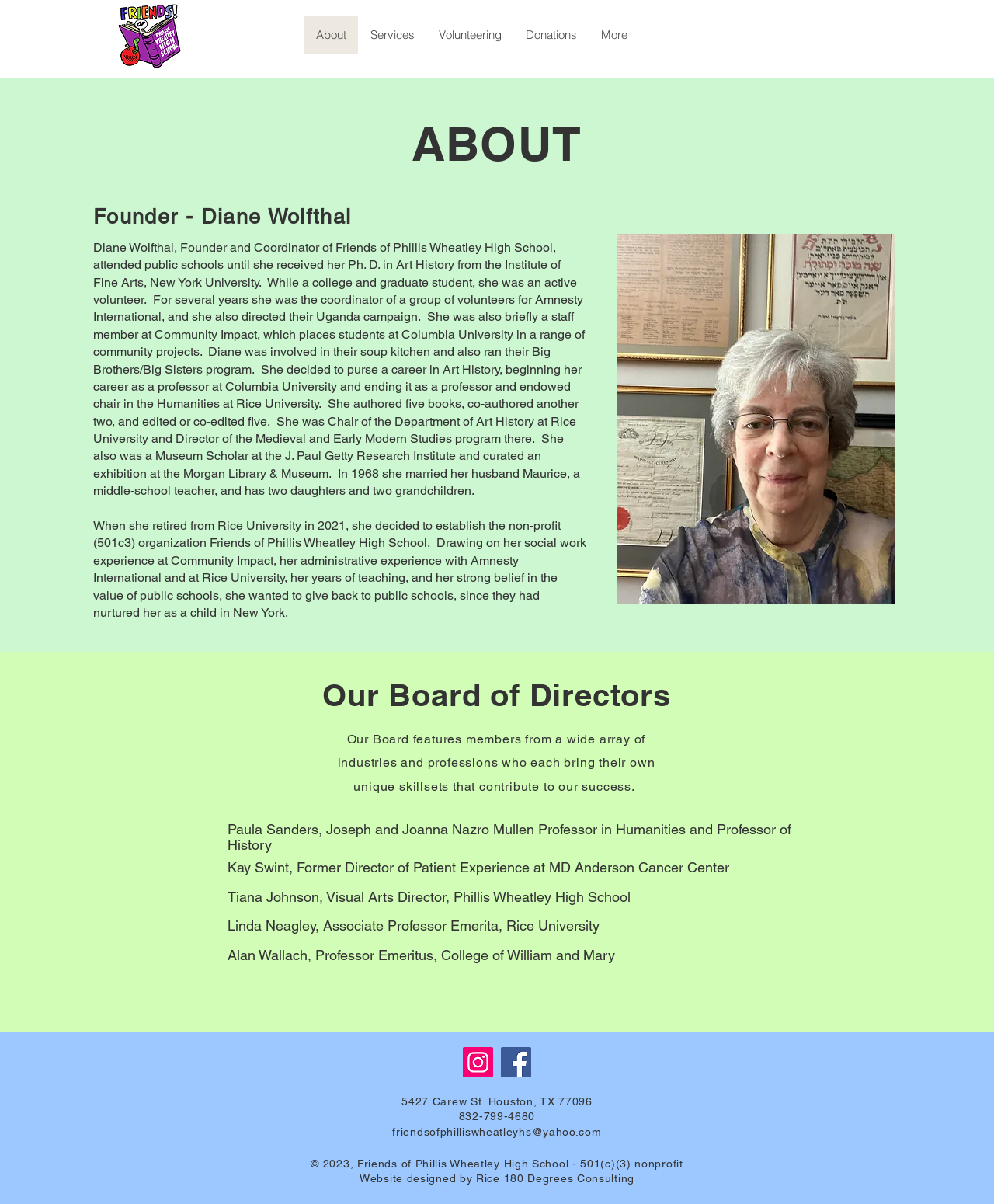How many board members are listed on the webpage?
Please provide an in-depth and detailed response to the question.

The answer can be found in the section 'Our Board of Directors' where six board members are listed, including Paula Sanders, Kay Swint, Tiana Johnson, Linda Neagley, and Alan Wallach.